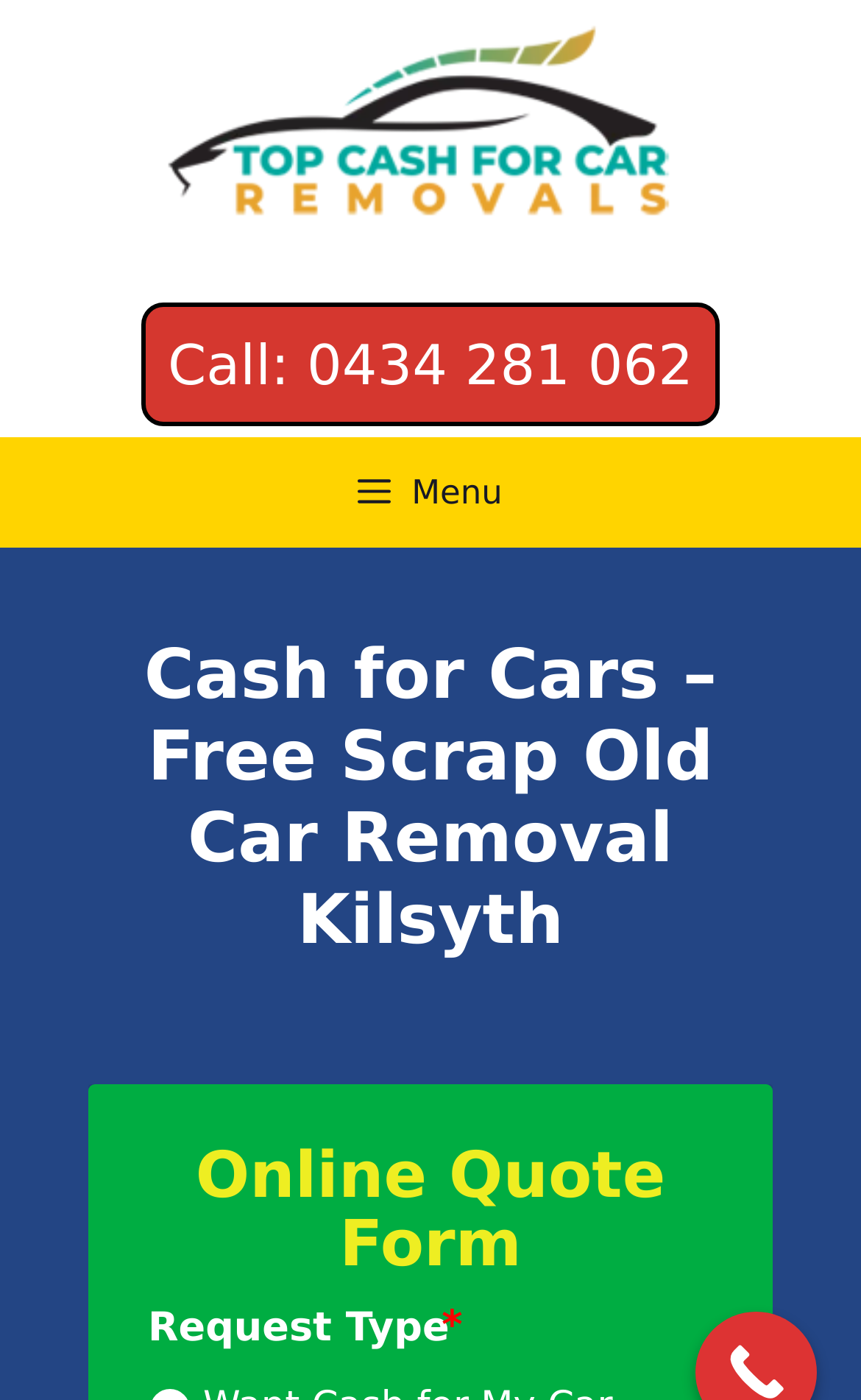Determine the bounding box coordinates in the format (top-left x, top-left y, bottom-right x, bottom-right y). Ensure all values are floating point numbers between 0 and 1. Identify the bounding box of the UI element described by: Call: 0434 281 062

[0.195, 0.238, 0.805, 0.284]